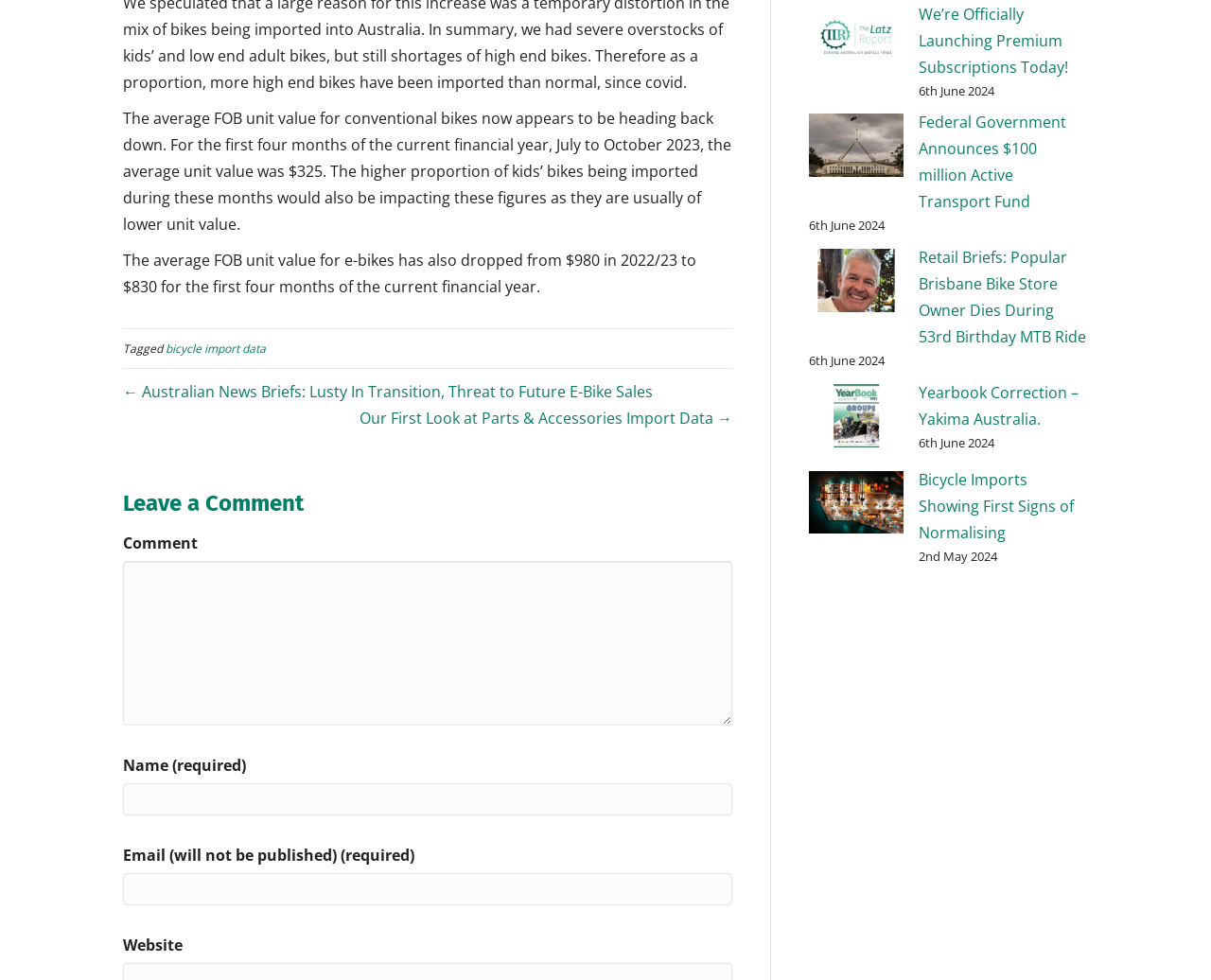What is the average FOB unit value for conventional bikes?
Please give a detailed and thorough answer to the question, covering all relevant points.

The answer can be found in the first StaticText element, which states 'The average FOB unit value for conventional bikes now appears to be heading back down. For the first four months of the current financial year, July to October 2023, the average unit value was $325.'